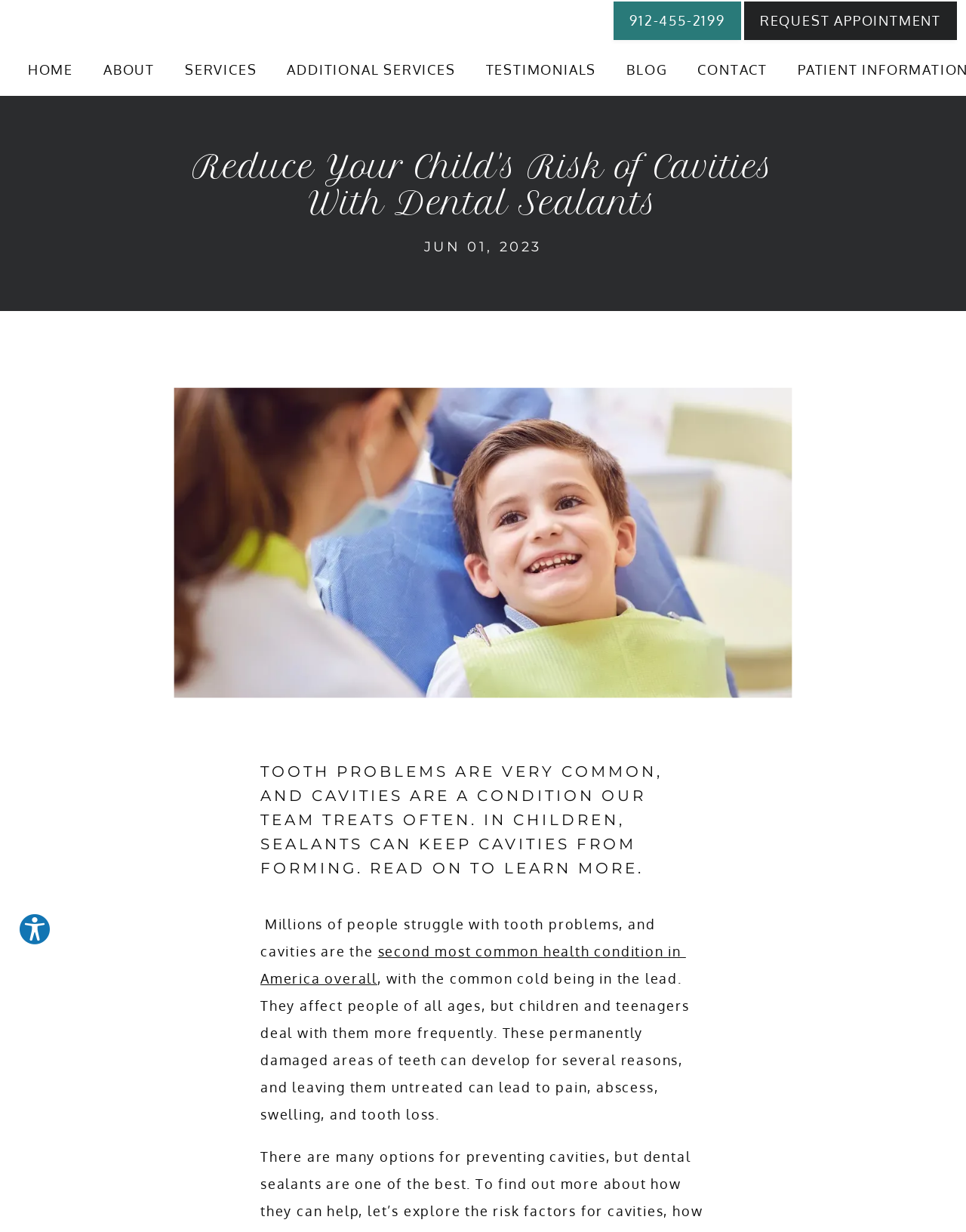Locate the bounding box coordinates of the segment that needs to be clicked to meet this instruction: "Explore your accessibility options".

[0.019, 0.741, 0.053, 0.768]